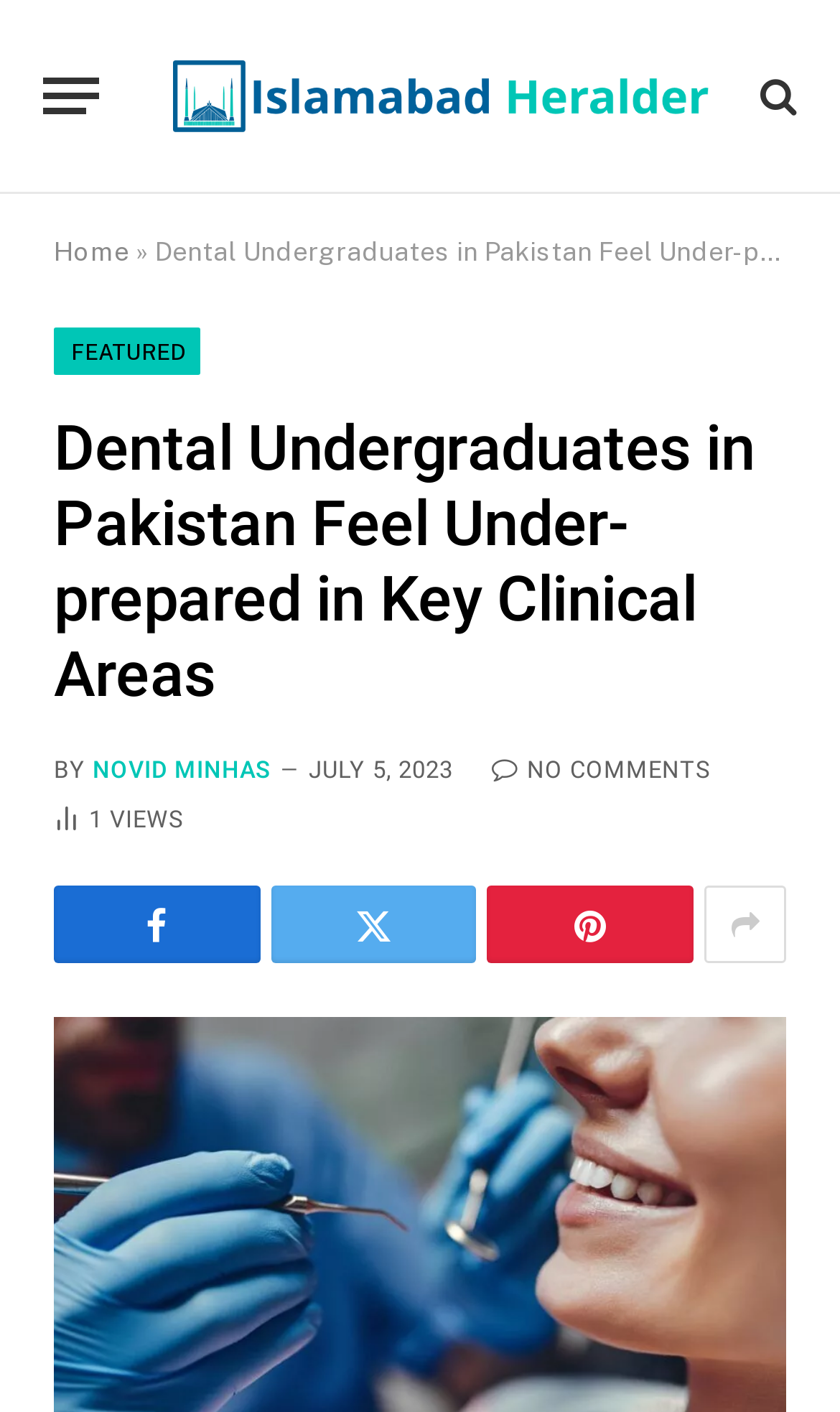Please identify the bounding box coordinates of the region to click in order to complete the given instruction: "See all topics on animalfunfacts.net". The coordinates should be four float numbers between 0 and 1, i.e., [left, top, right, bottom].

None